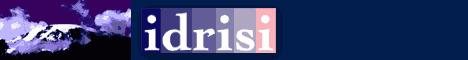Create a vivid and detailed description of the image.

The image features the logo for Idrisi, a geographic information system (GIS) software. The design incorporates a stylized representation of geographical features, likely indicating its focus on spatial data analysis and mapping. The name "idris i" is prominently displayed, reflecting the software's identity in the GIS industry. This logo symbolizes advanced tools for professionals in fields such as environmental science, urban planning, and resource management, showcasing Idrisi's commitment to providing robust solutions for data visualization and geographic analysis.